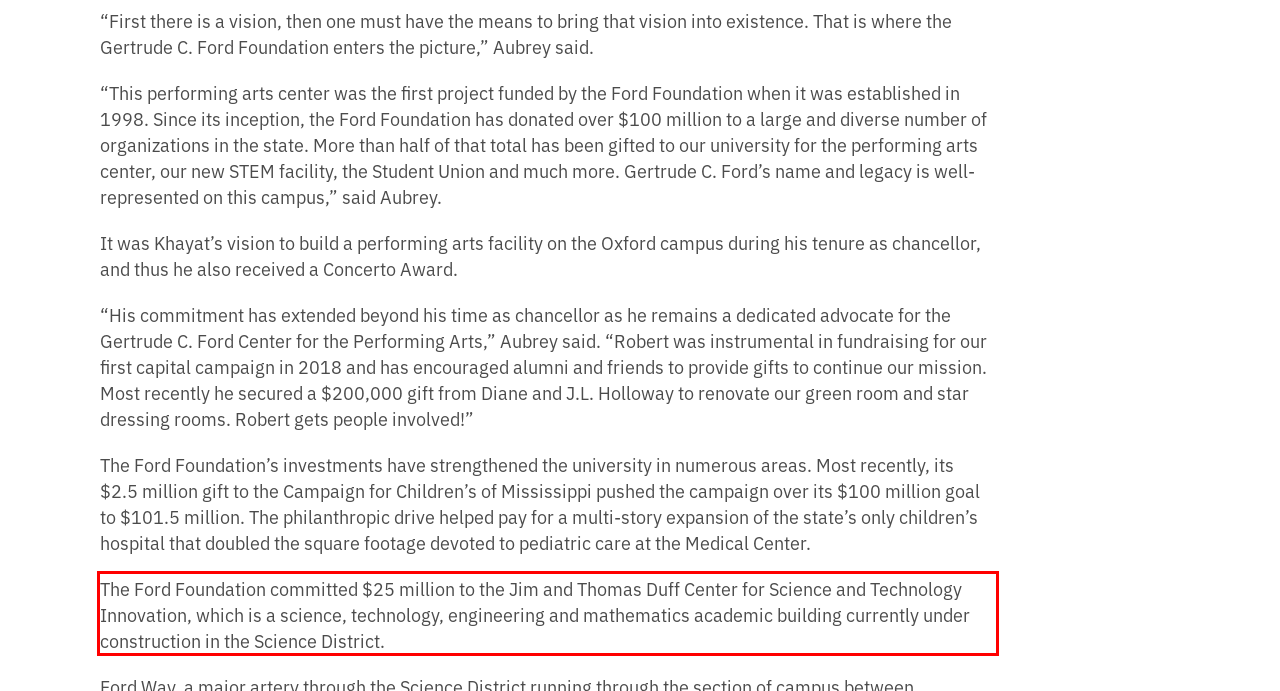Identify and transcribe the text content enclosed by the red bounding box in the given screenshot.

The Ford Foundation committed $25 million to the Jim and Thomas Duff Center for Science and Technology Innovation, which is a science, technology, engineering and mathematics academic building currently under construction in the Science District.